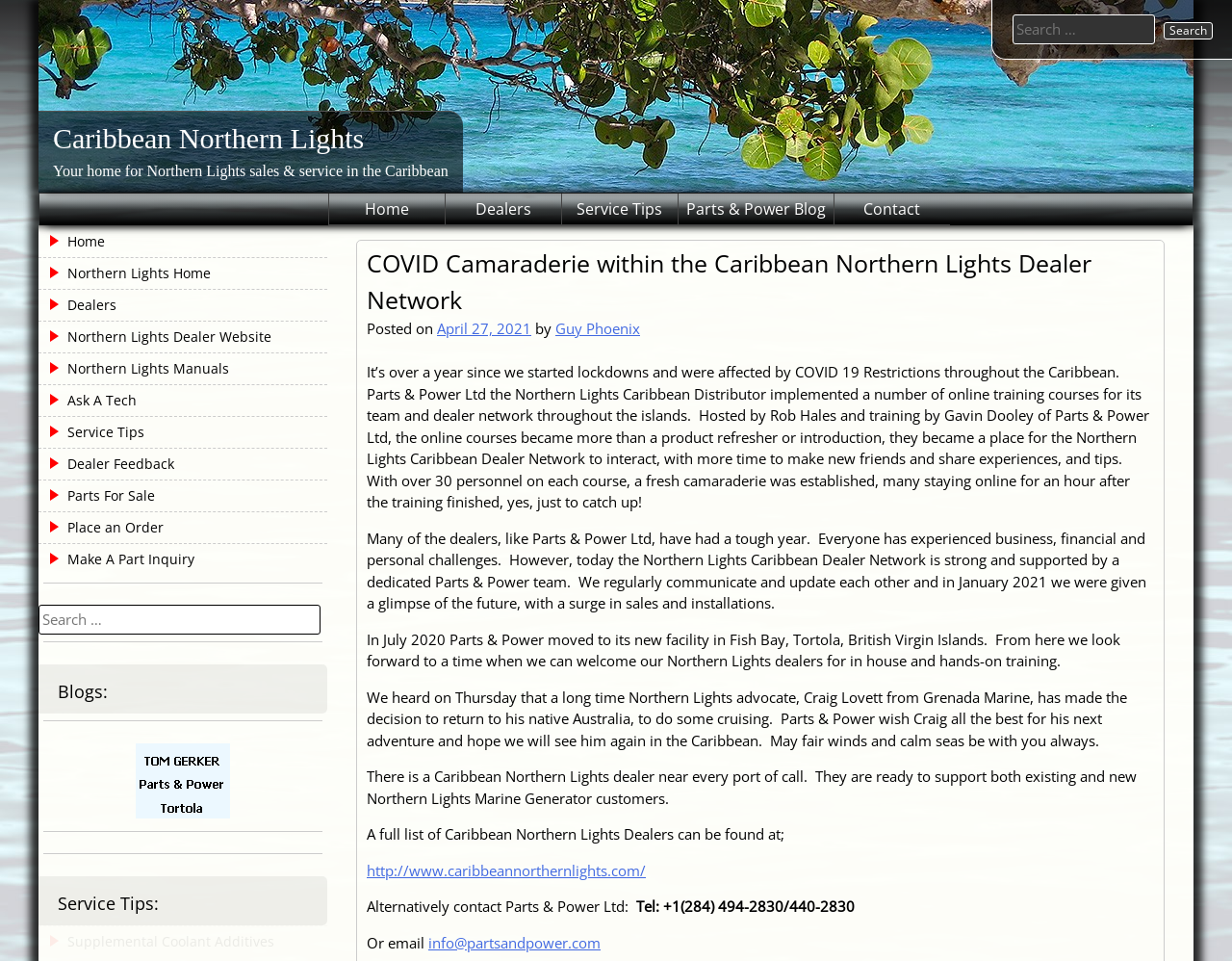Please answer the following question using a single word or phrase: 
What is the contact information for Parts & Power Ltd?

Tel: +1(284) 494-2830/440-2830, email: info@partsandpower.com